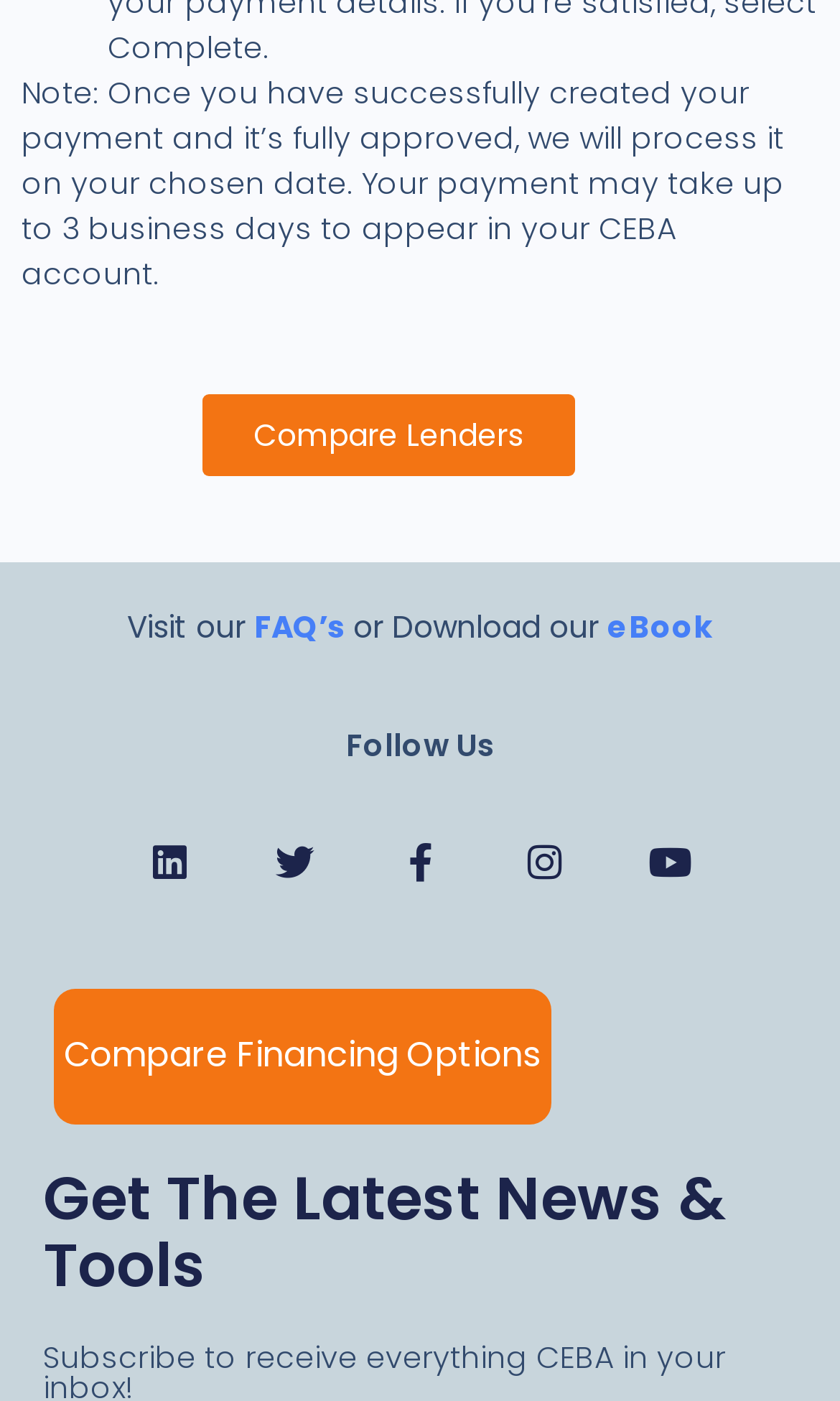Please use the details from the image to answer the following question comprehensively:
What is the purpose of the 'Compare Lenders' link?

The 'Compare Lenders' link is a child element of the Root Element, indicating its importance on the webpage. Its purpose is likely to allow users to compare different lenders, which is a common functionality on financial websites.